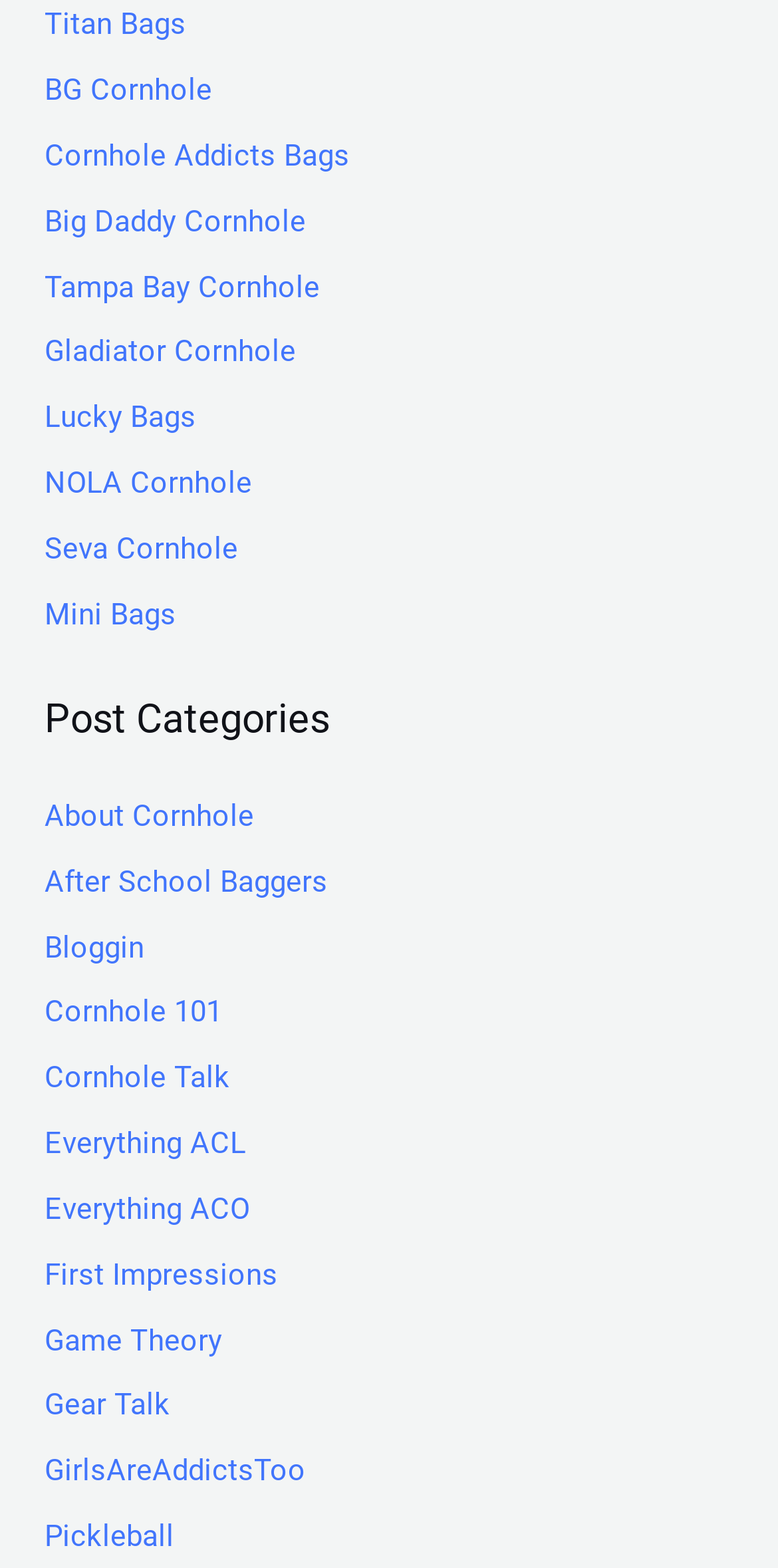What is the first link on the webpage?
Relying on the image, give a concise answer in one word or a brief phrase.

Titan Bags